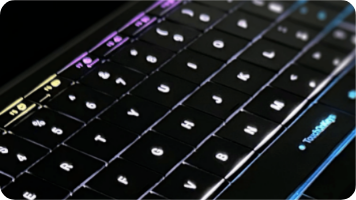Craft a thorough explanation of what is depicted in the image.

This image showcases the CLVX 1 Bluetooth Keyboard, which features a sleek, modern design highlighted by its illuminated keys. The keyboard is crafted with a matte black surface and vibrant backlighting that enhances its aesthetic appeal while providing visibility in low-light conditions. The layout includes standard keys along with special function keys, making it user-friendly for both casual and professional use. This wireless keyboard stands out for its integrated touchpad, allowing for smooth navigation and an efficient typing experience. Ideal for users who value both style and functionality, the CLVX 1 is a perfect addition to any tech setup.